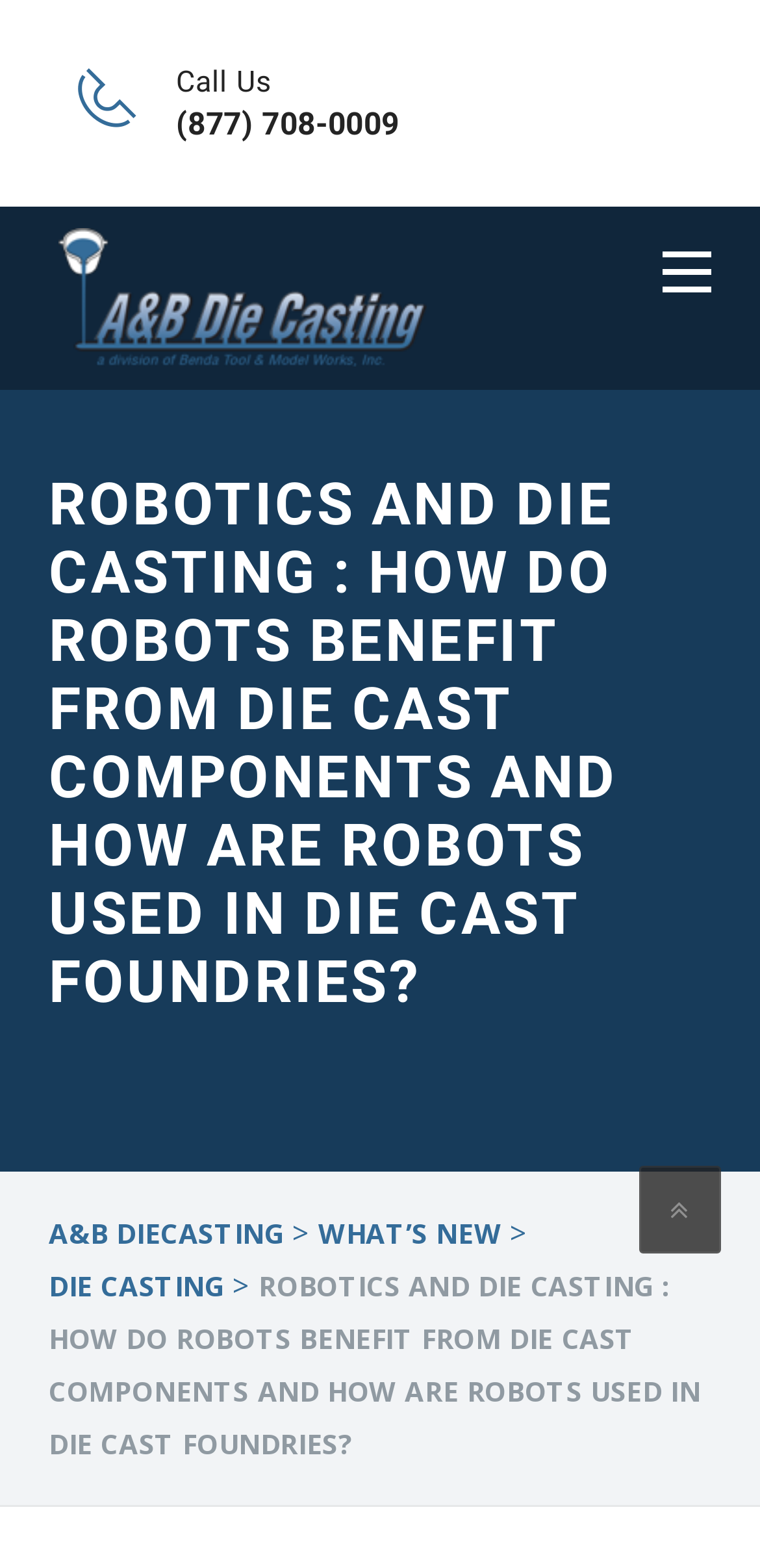What are the main topics on this webpage? From the image, respond with a single word or brief phrase.

Robotics and Die Casting